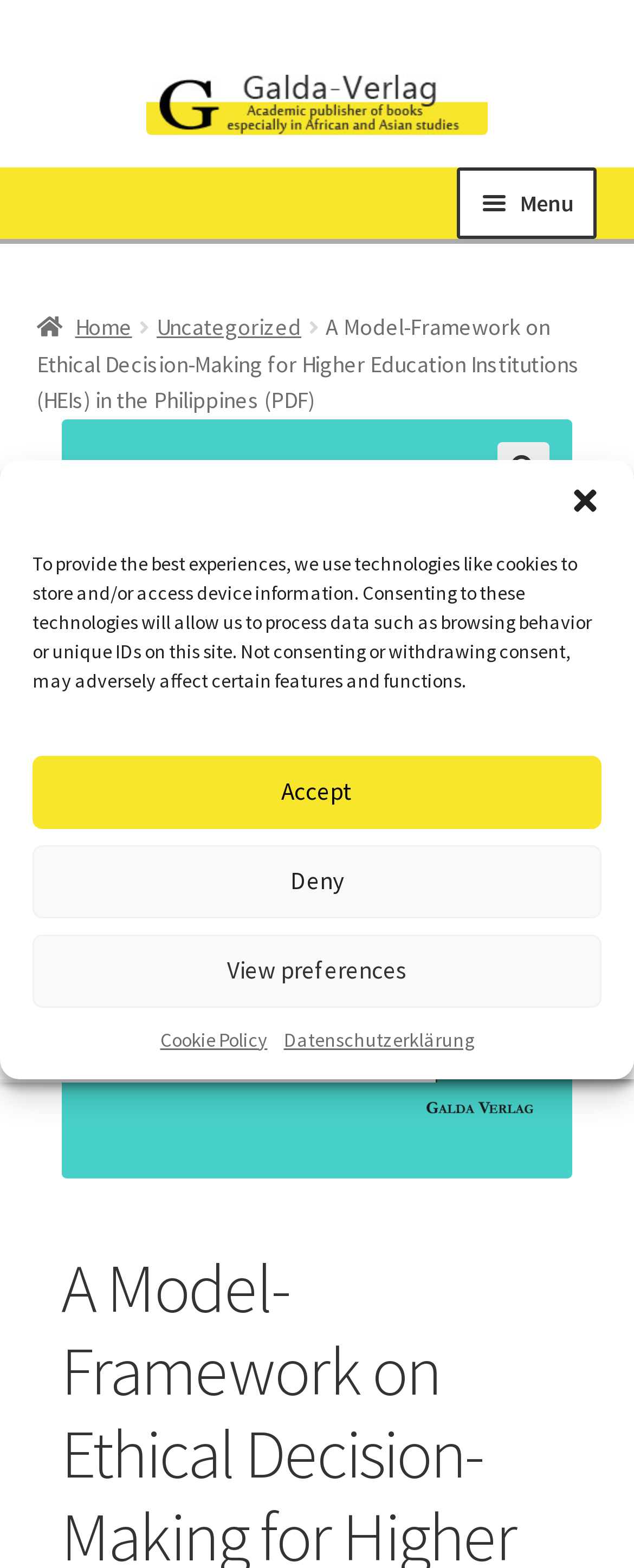Utilize the information from the image to answer the question in detail:
What is the name of the publisher?

I found the name of the publisher by looking at the top navigation bar, where I saw a link with the text 'Galda-Verlag' and an accompanying image with the same name.